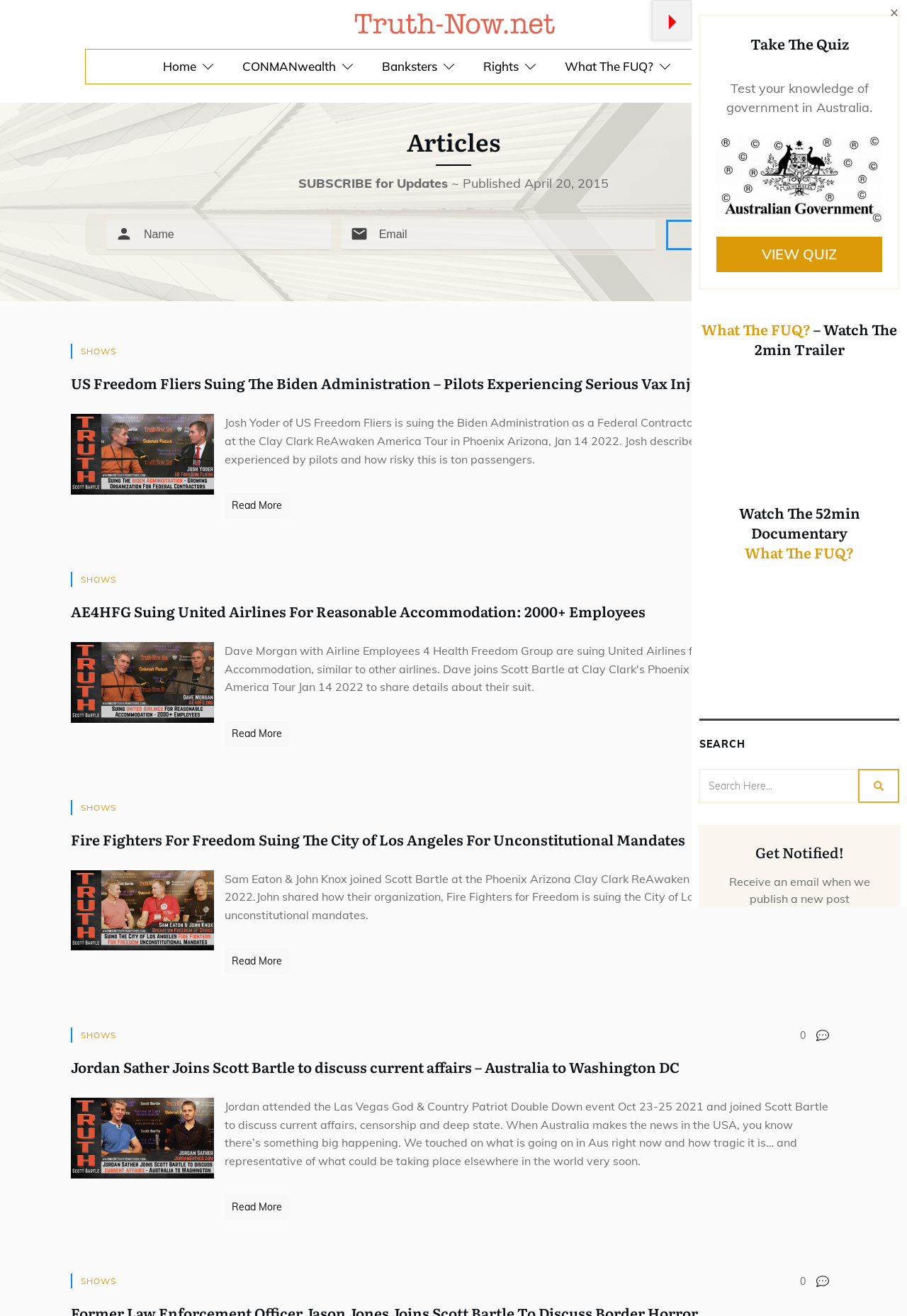Give a concise answer using one word or a phrase to the following question:
Can users subscribe to updates on this website?

Yes